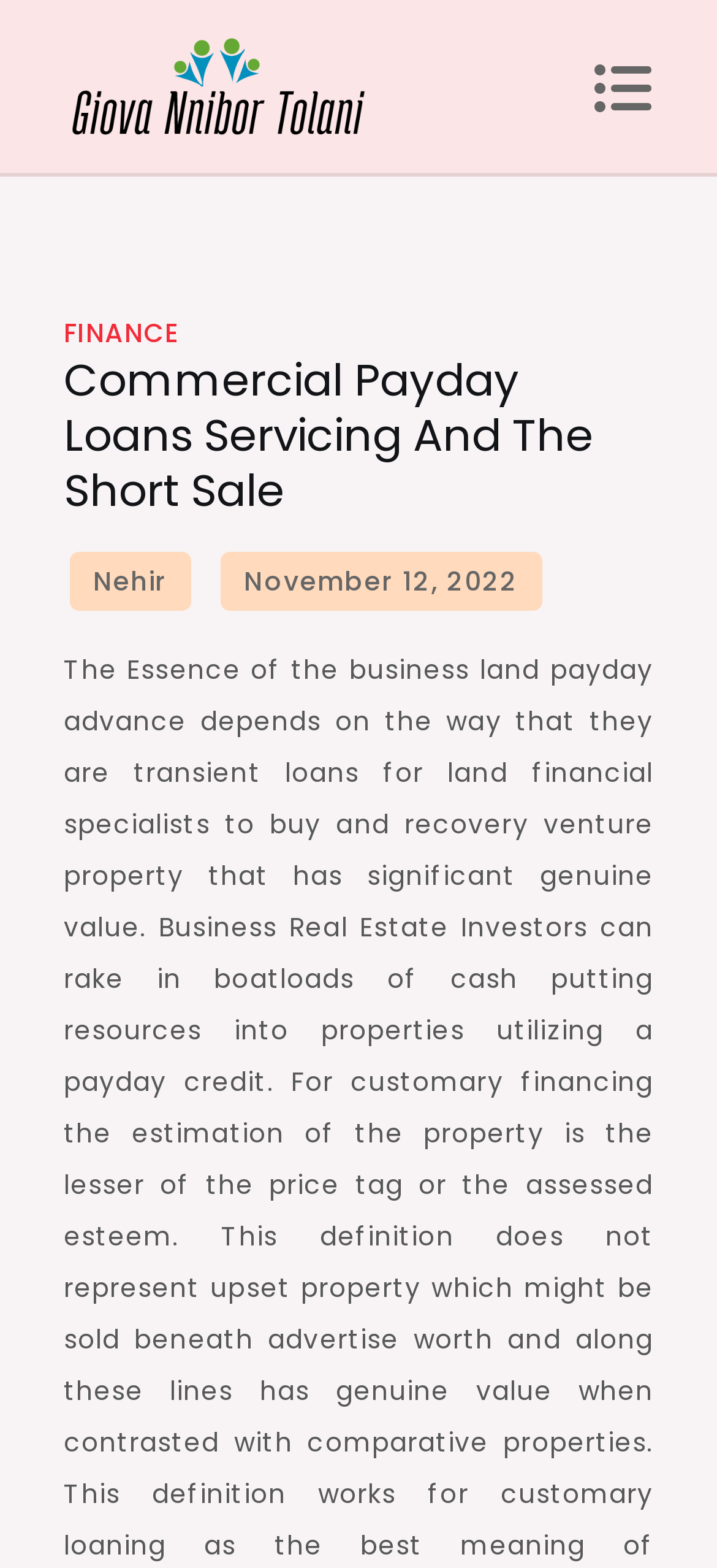Can you identify and provide the main heading of the webpage?

Commercial Payday Loans Servicing And The Short Sale